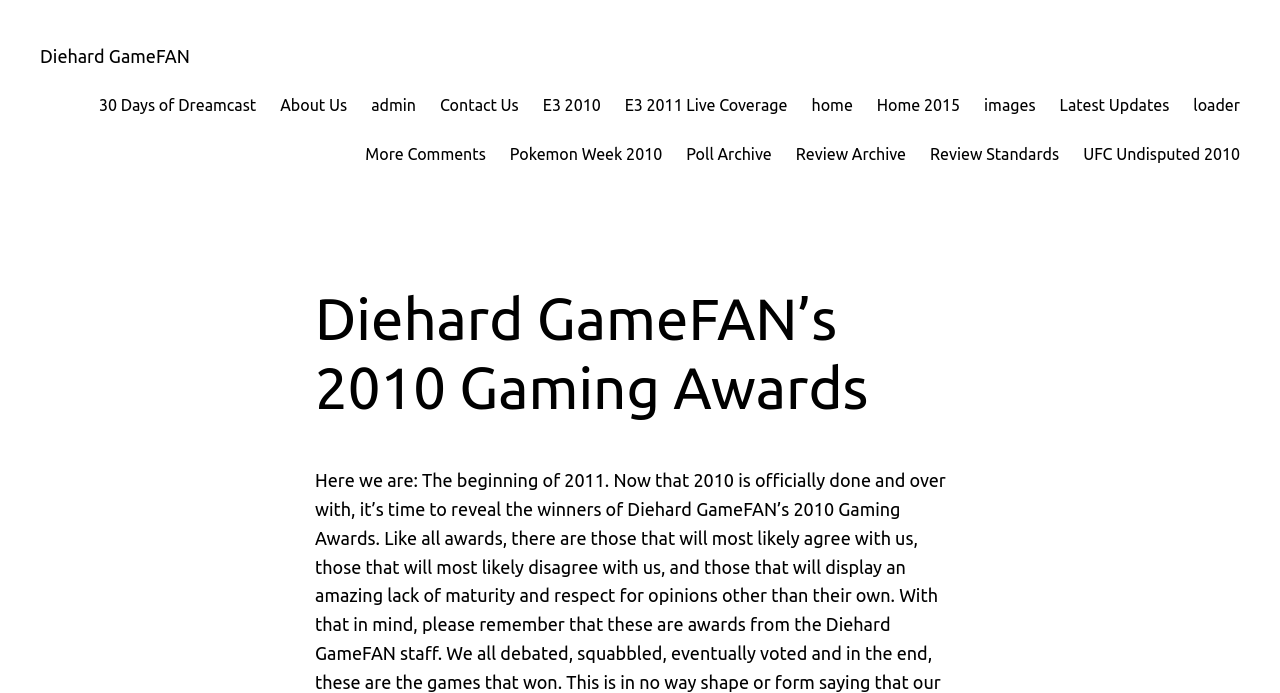Find the bounding box coordinates for the HTML element described in this sentence: "E3 2011 Live Coverage". Provide the coordinates as four float numbers between 0 and 1, in the format [left, top, right, bottom].

[0.488, 0.134, 0.615, 0.171]